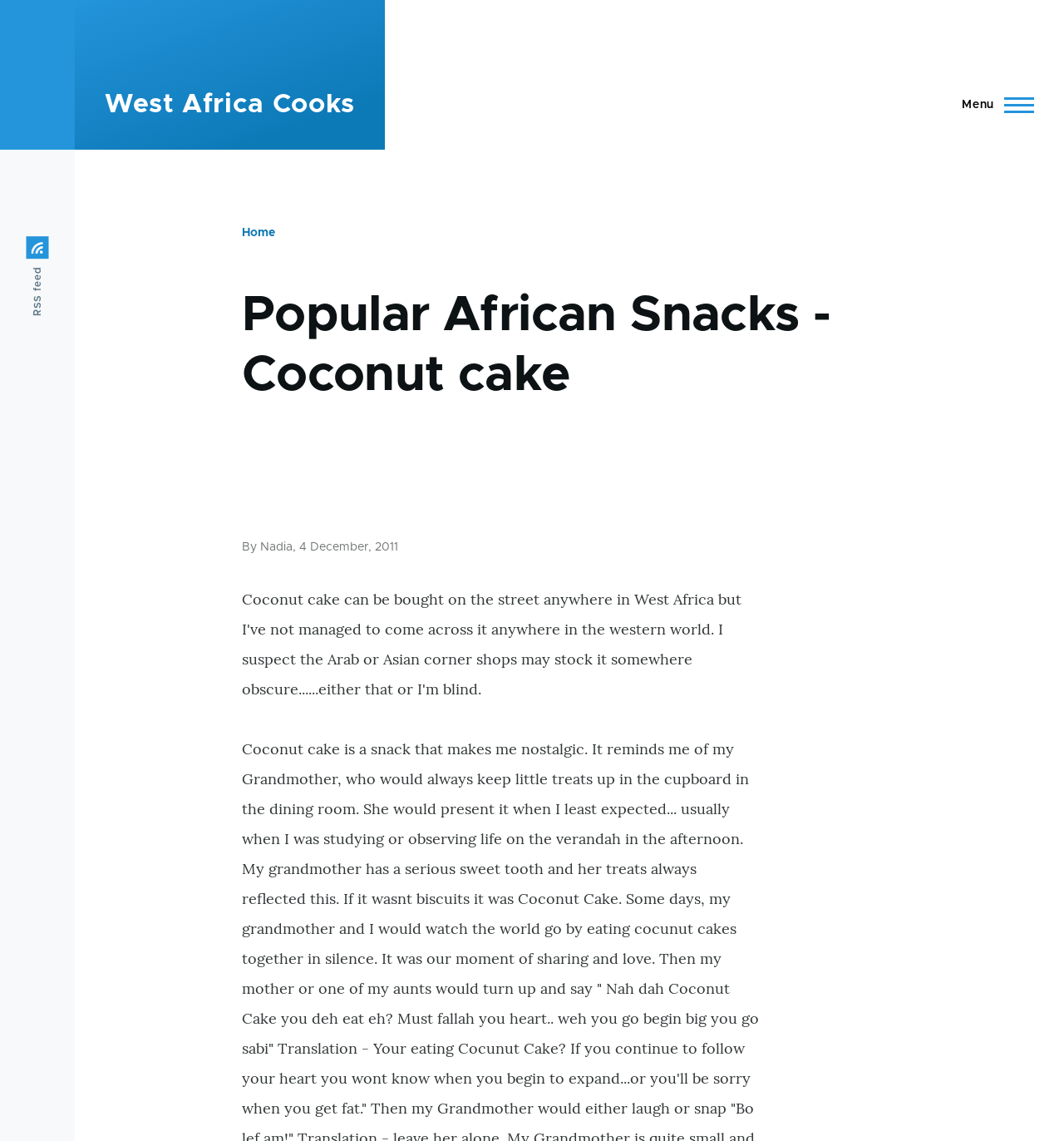Can you give a detailed response to the following question using the information from the image? Is there an RSS feed available?

I found a link labeled 'RSS feed' in the complementary section of the webpage, indicating that an RSS feed is available.